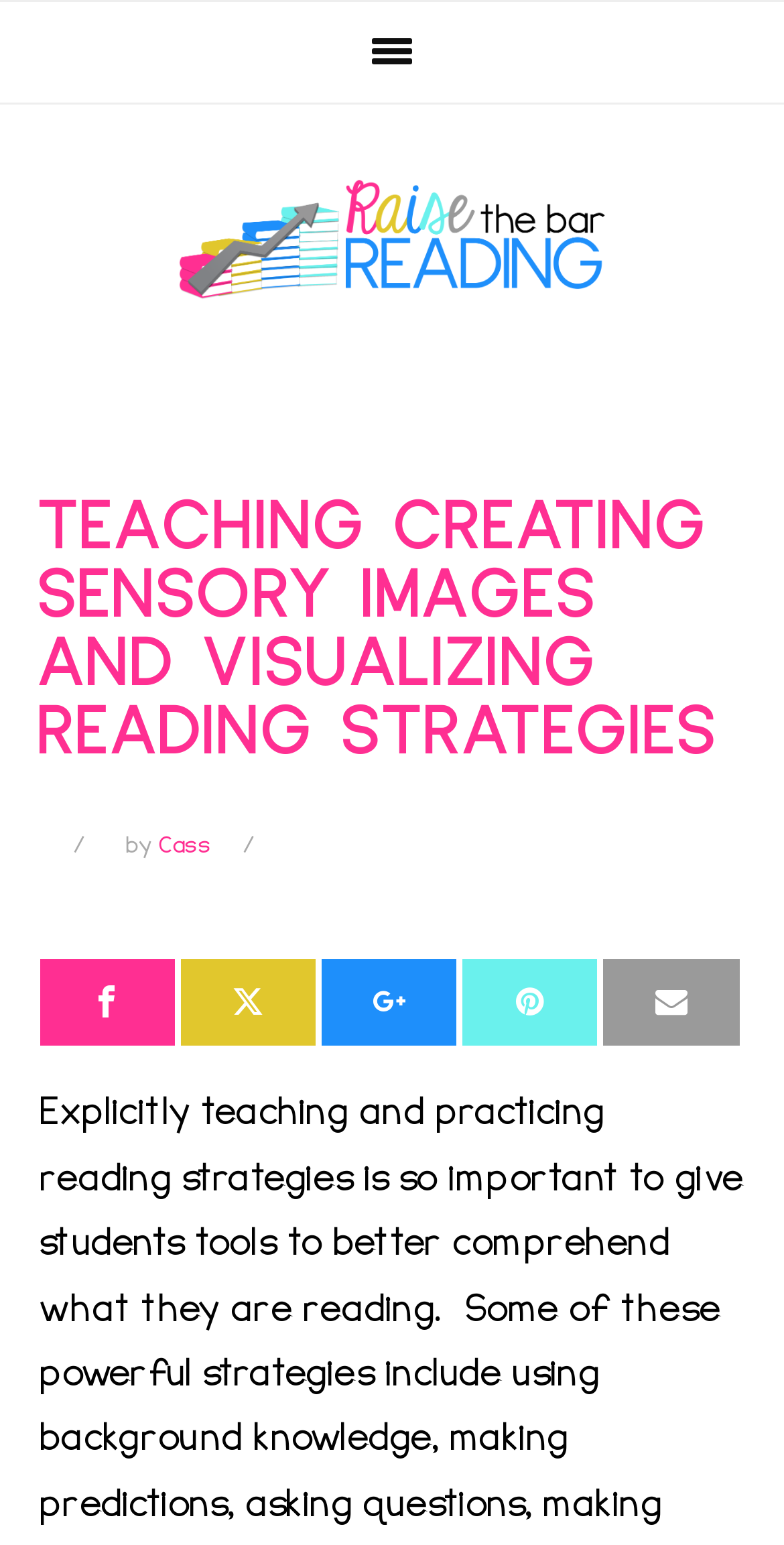How many social media sharing options are available?
Could you answer the question with a detailed and thorough explanation?

I examined the webpage structure and found a section with five link elements, each representing a social media platform (Share, Tweet, Google, Pinterest, and Mail), which indicates that there are five social media sharing options available.